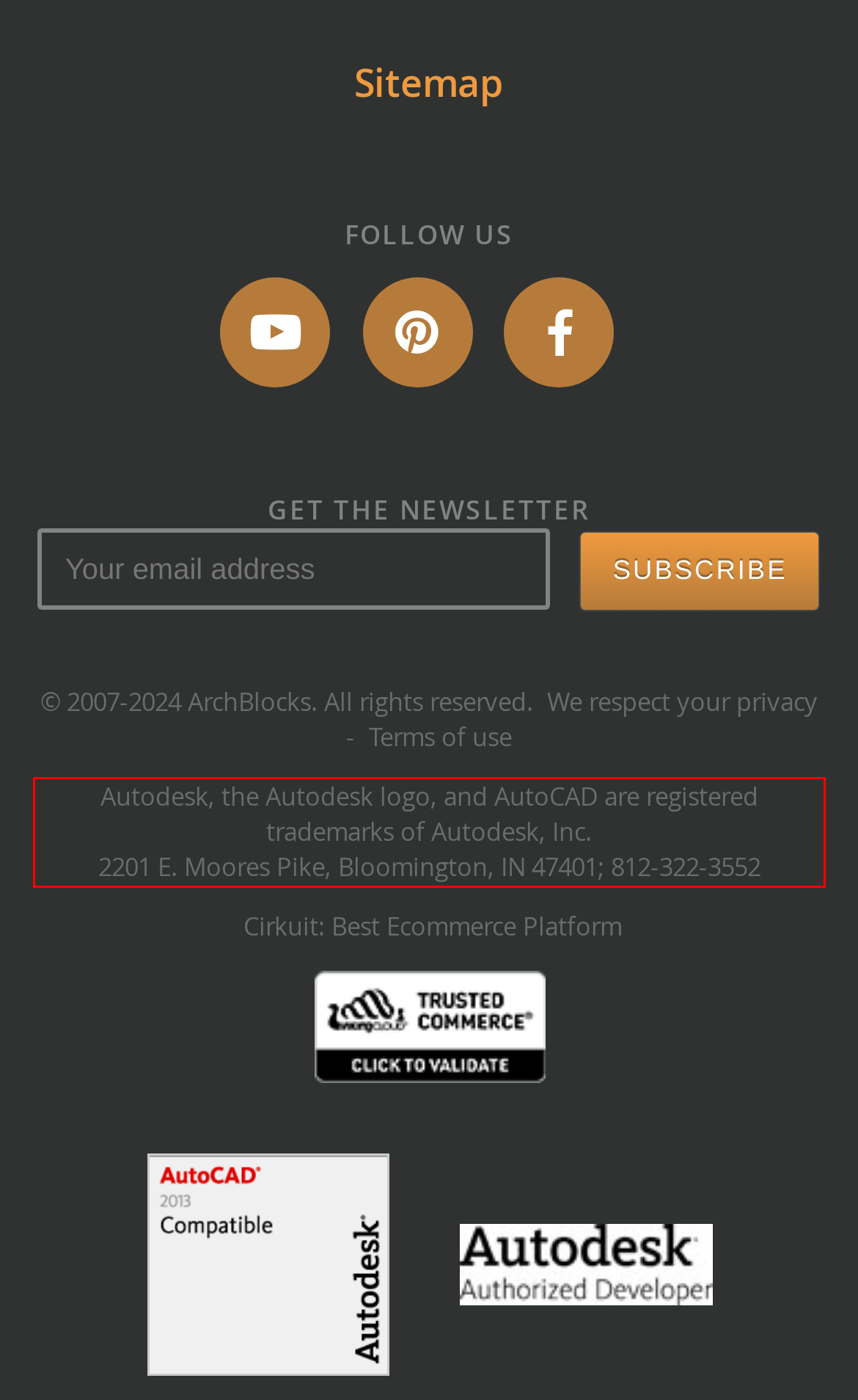Identify and transcribe the text content enclosed by the red bounding box in the given screenshot.

Autodesk, the Autodesk logo, and AutoCAD are registered trademarks of Autodesk, Inc. 2201 E. Moores Pike, Bloomington, IN 47401; 812-322-3552